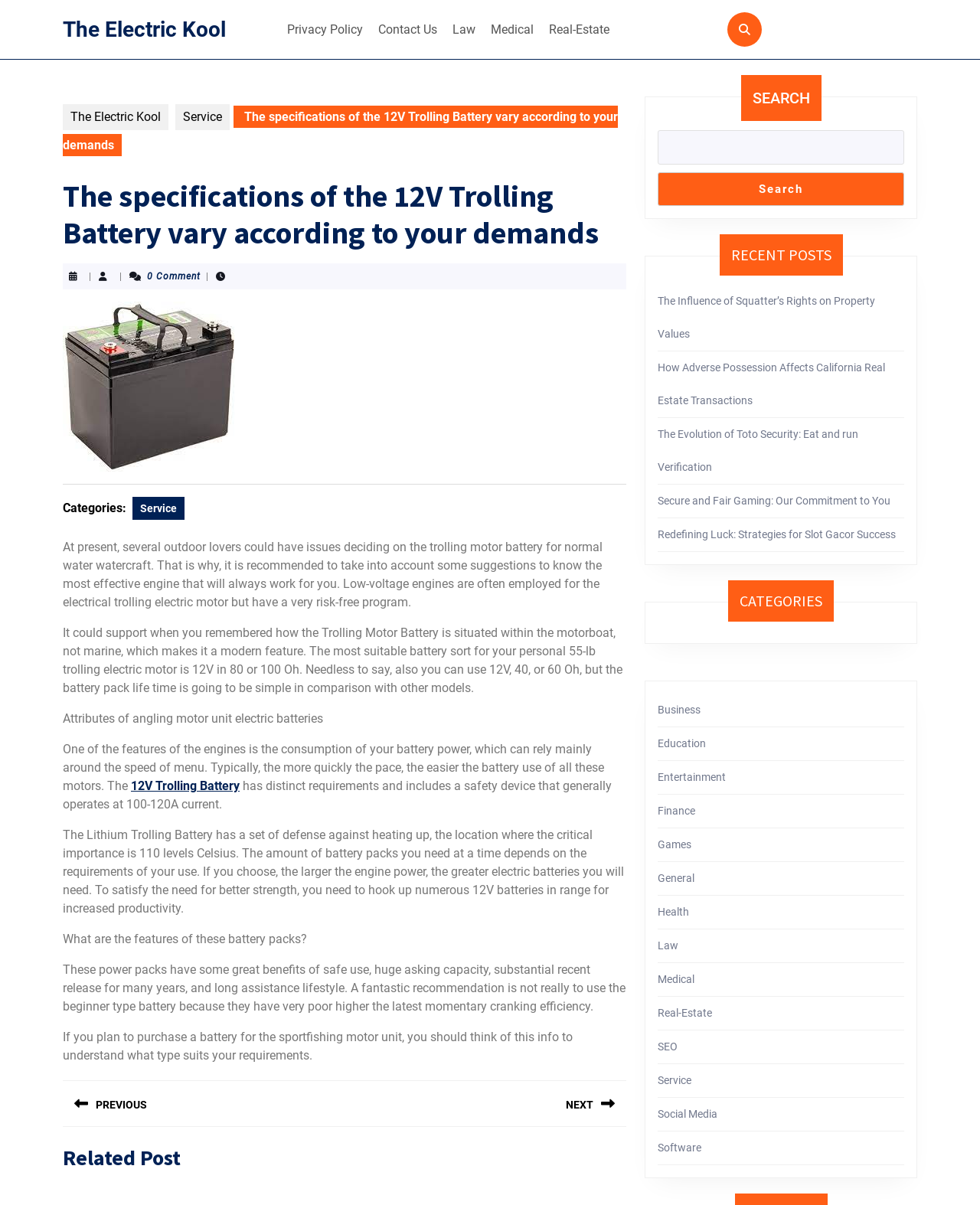Pinpoint the bounding box coordinates of the element you need to click to execute the following instruction: "Read the 'The Influence of Squatter’s Rights on Property Values' post". The bounding box should be represented by four float numbers between 0 and 1, in the format [left, top, right, bottom].

[0.671, 0.245, 0.893, 0.282]